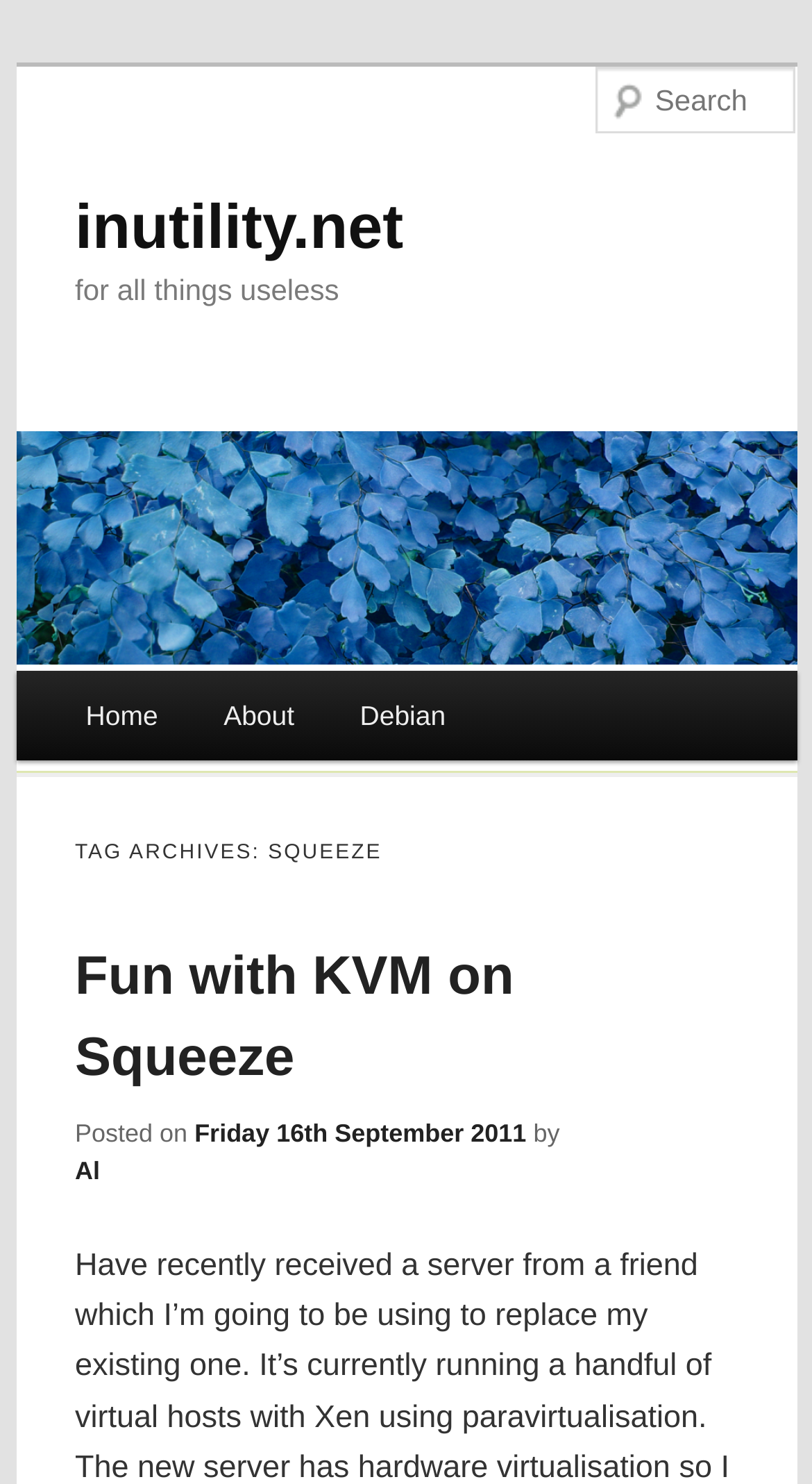Identify the bounding box coordinates of the clickable region to carry out the given instruction: "read about fun with KVM on Squeeze".

[0.092, 0.636, 0.633, 0.733]